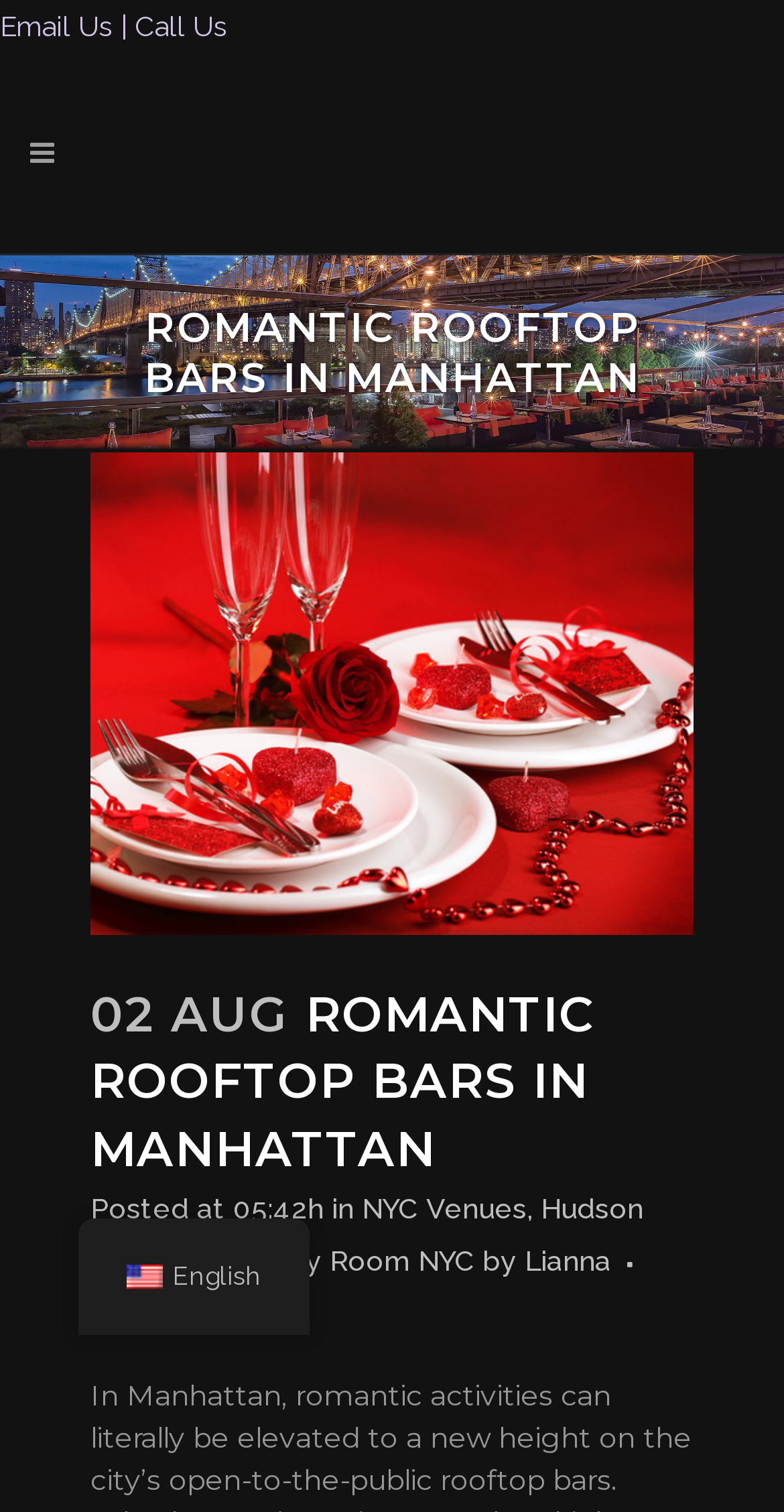Please reply to the following question using a single word or phrase: 
What is the author of the article?

Lianna